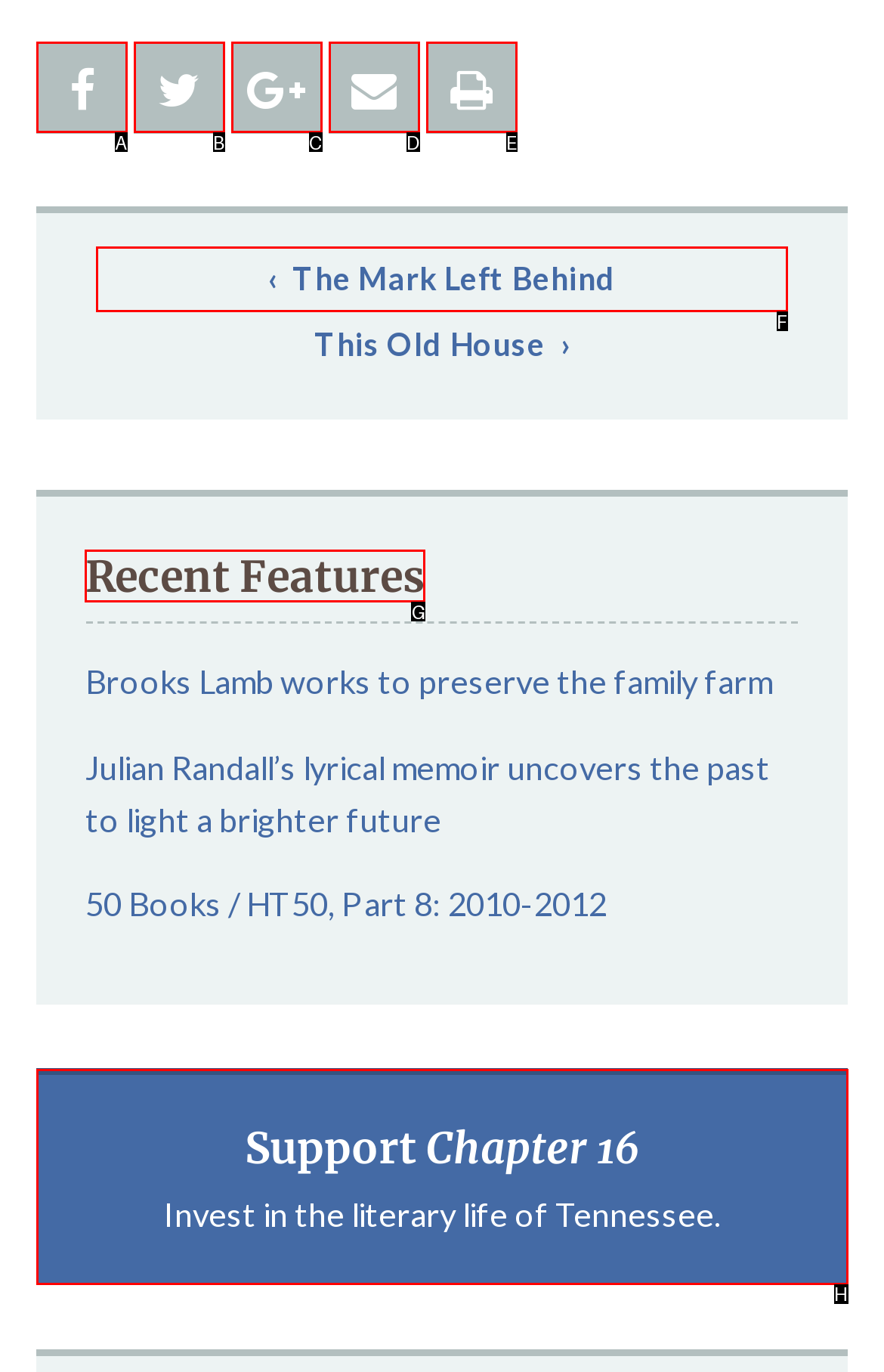Identify the HTML element to click to fulfill this task: View recent features
Answer with the letter from the given choices.

G